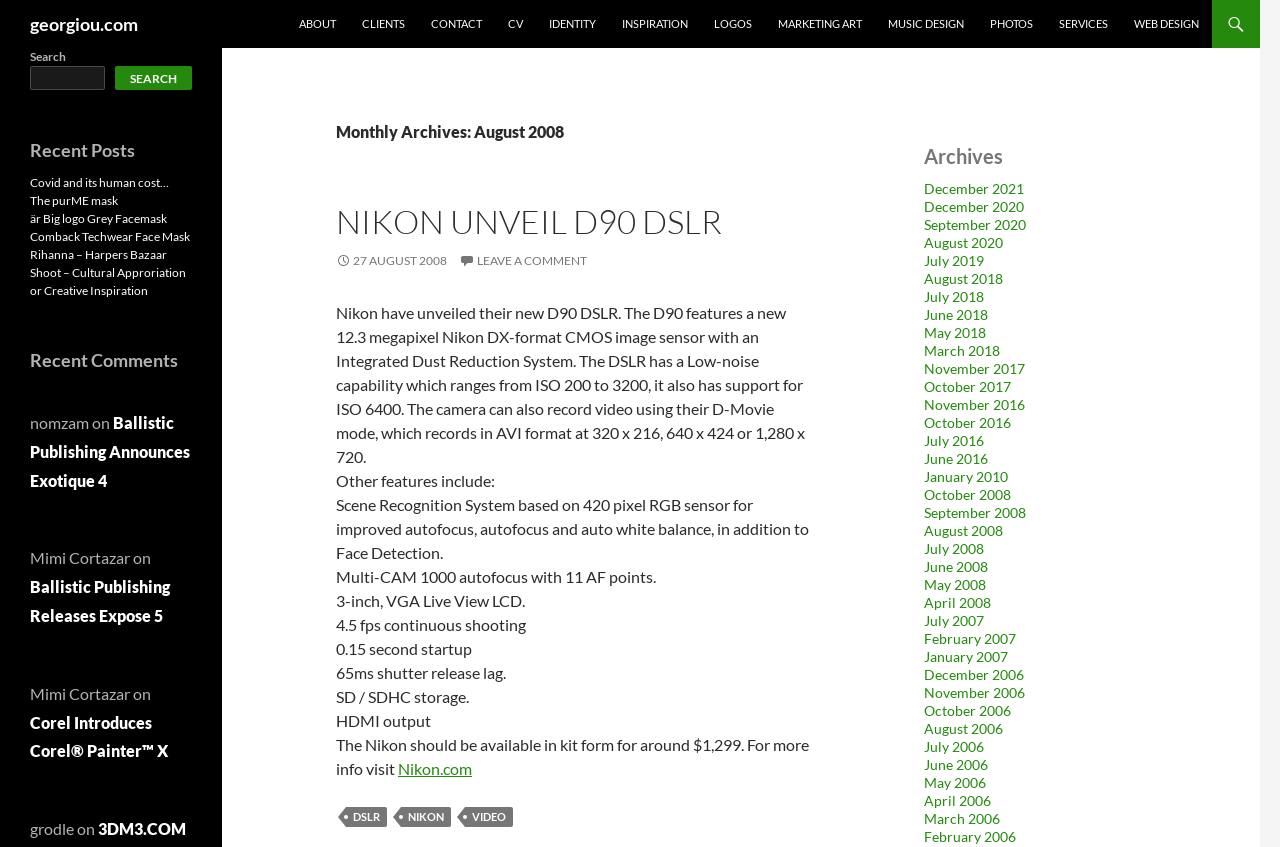What is the name of the website?
Refer to the image and offer an in-depth and detailed answer to the question.

The name of the website can be found in the top-left corner of the webpage, where it says 'georgiou.com' in a heading element.